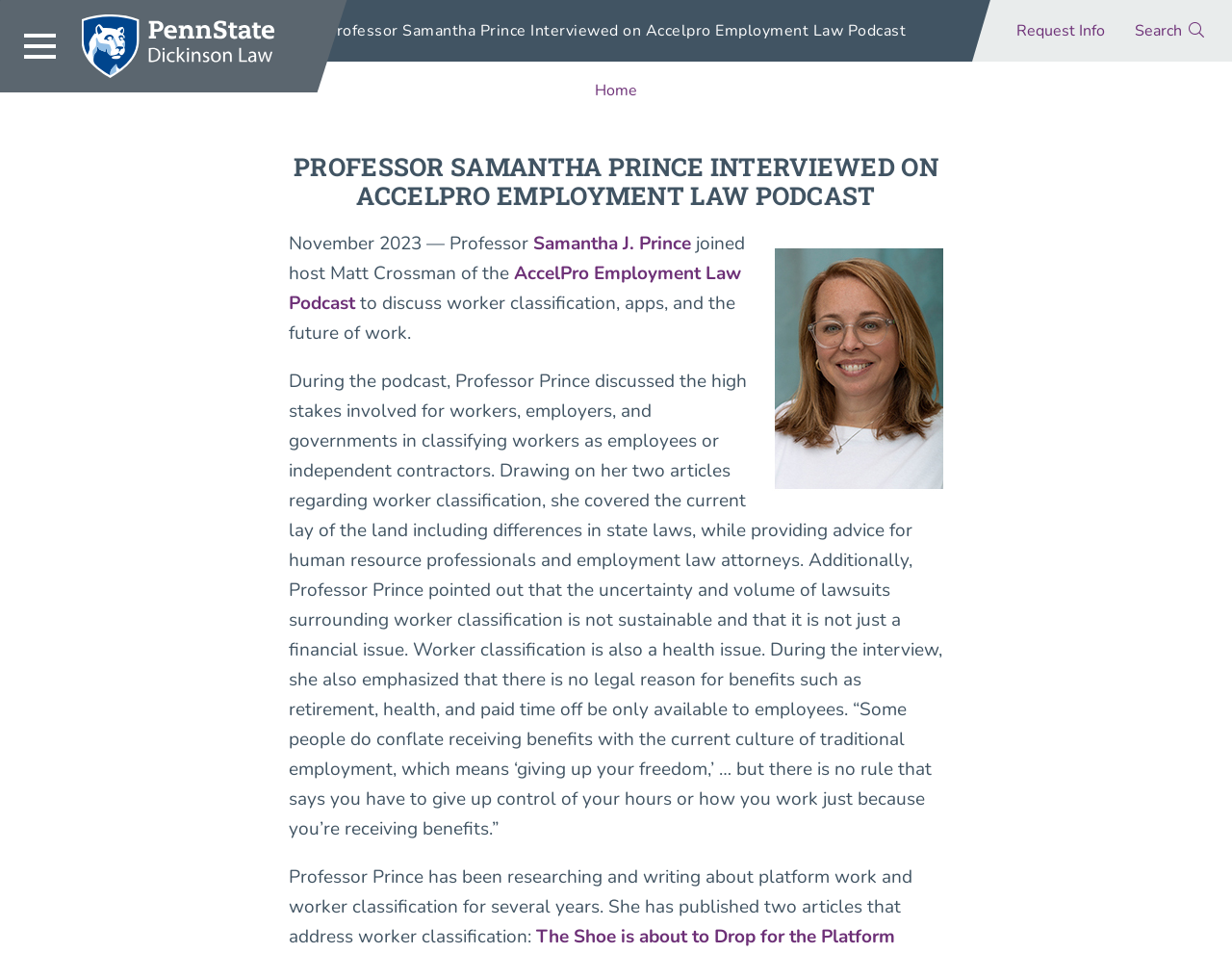Highlight the bounding box coordinates of the region I should click on to meet the following instruction: "Search with the magnifying glass".

[0.913, 0.0, 0.987, 0.065]